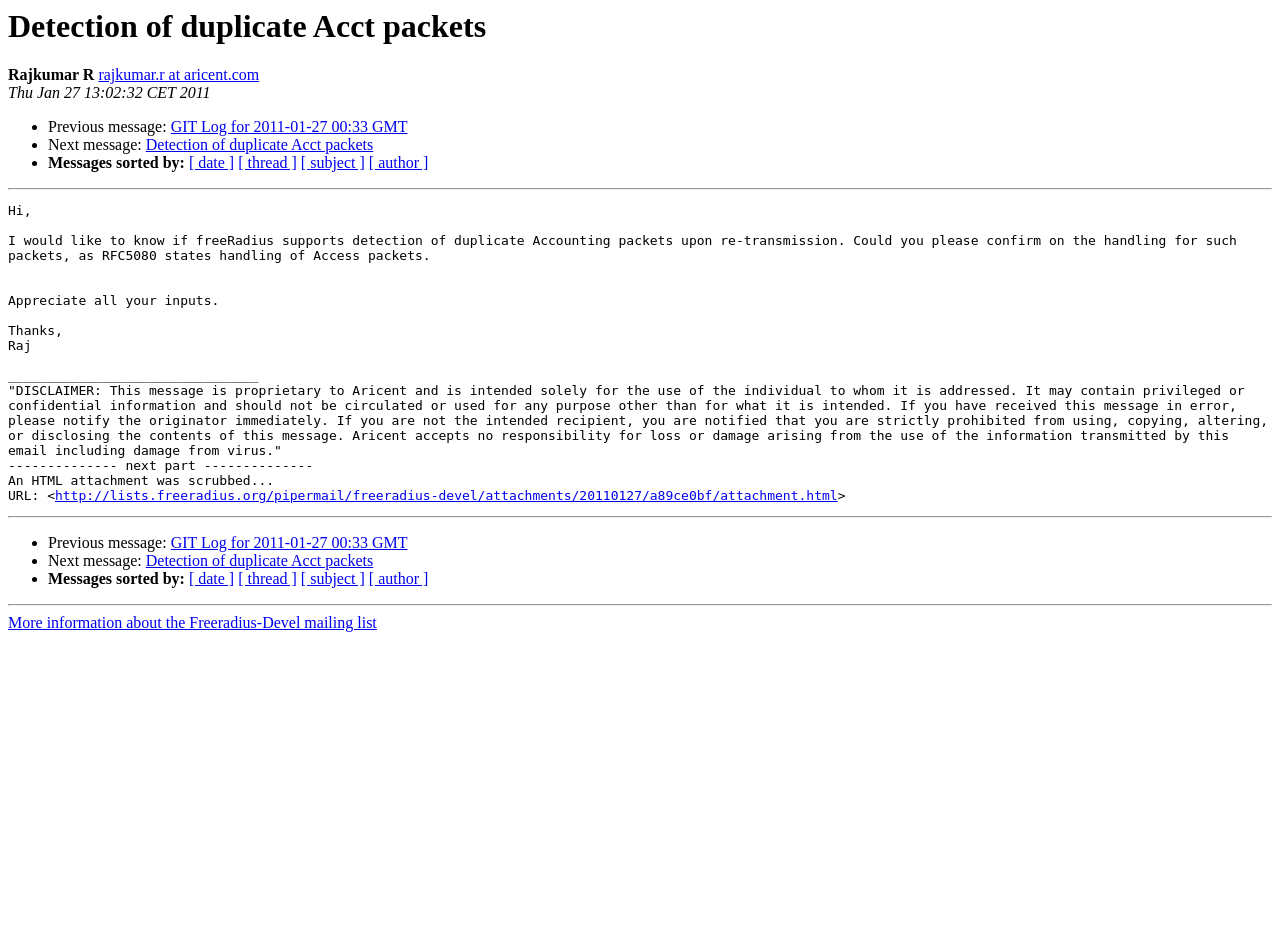With reference to the screenshot, provide a detailed response to the question below:
What is the date of the message?

The date of the message is obtained from the StaticText element 'Thu Jan 27 13:02:32 CET 2011' located at [0.006, 0.089, 0.164, 0.107].